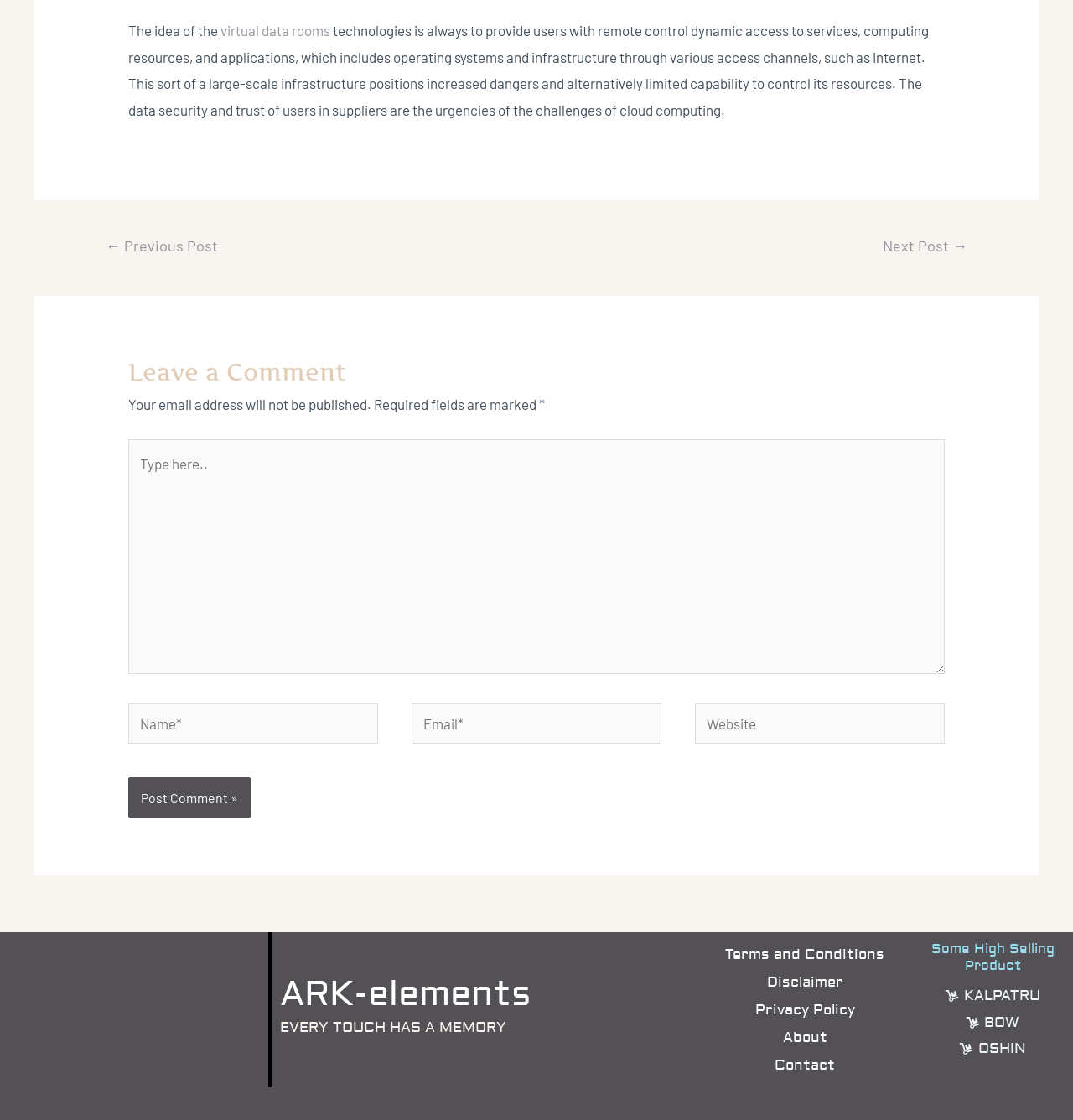Please find the bounding box coordinates of the element's region to be clicked to carry out this instruction: "Click on the 'Terms and Conditions' link".

[0.658, 0.84, 0.842, 0.865]